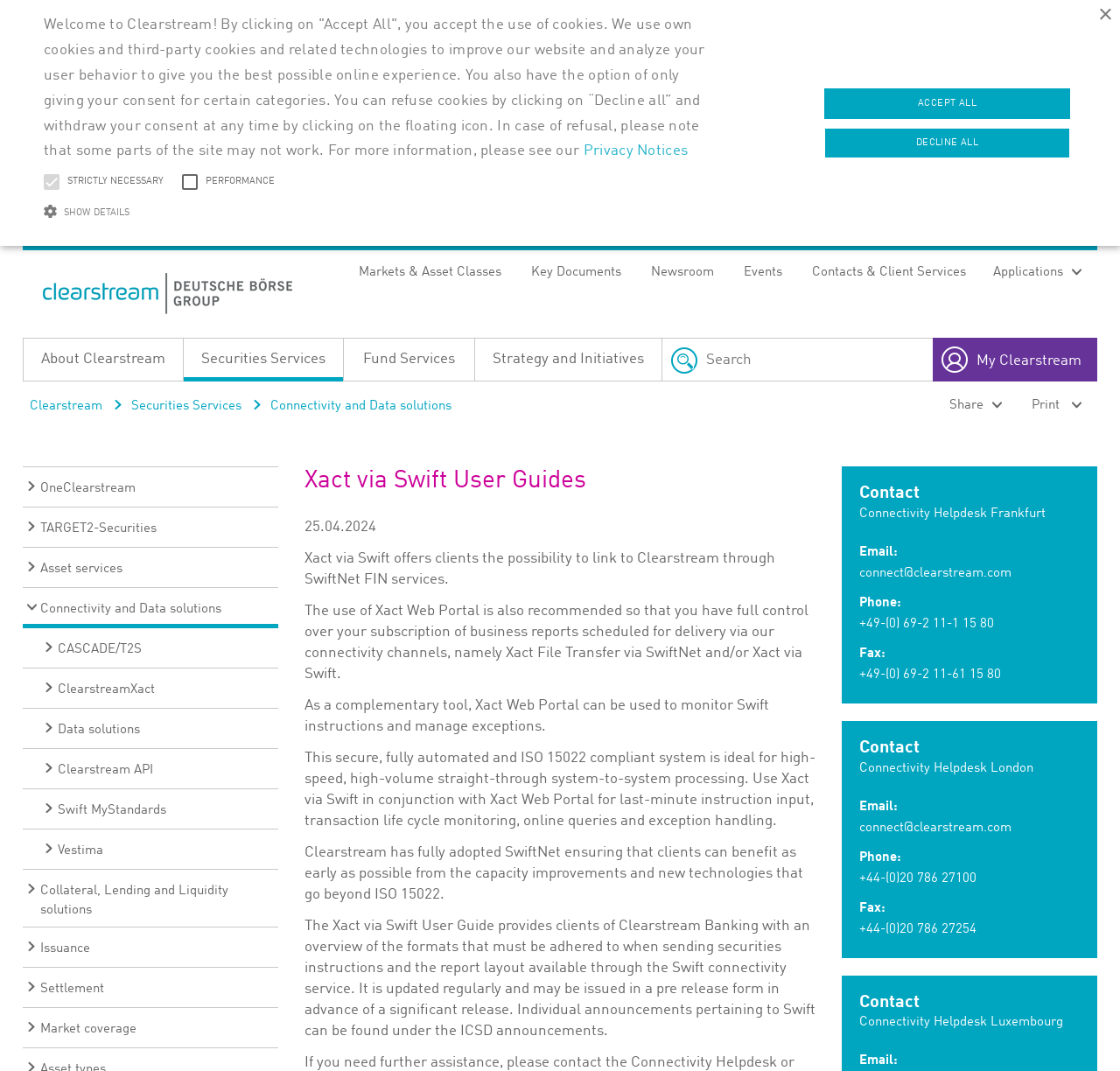What is the format of the report layout available through Swift connectivity service?
Look at the image and respond to the question as thoroughly as possible.

The webpage mentions that the Xact via Swift User Guide provides an overview of the formats that must be adhered to when sending securities instructions and the report layout available through the Swift connectivity service, which is ISO 15022 compliant.